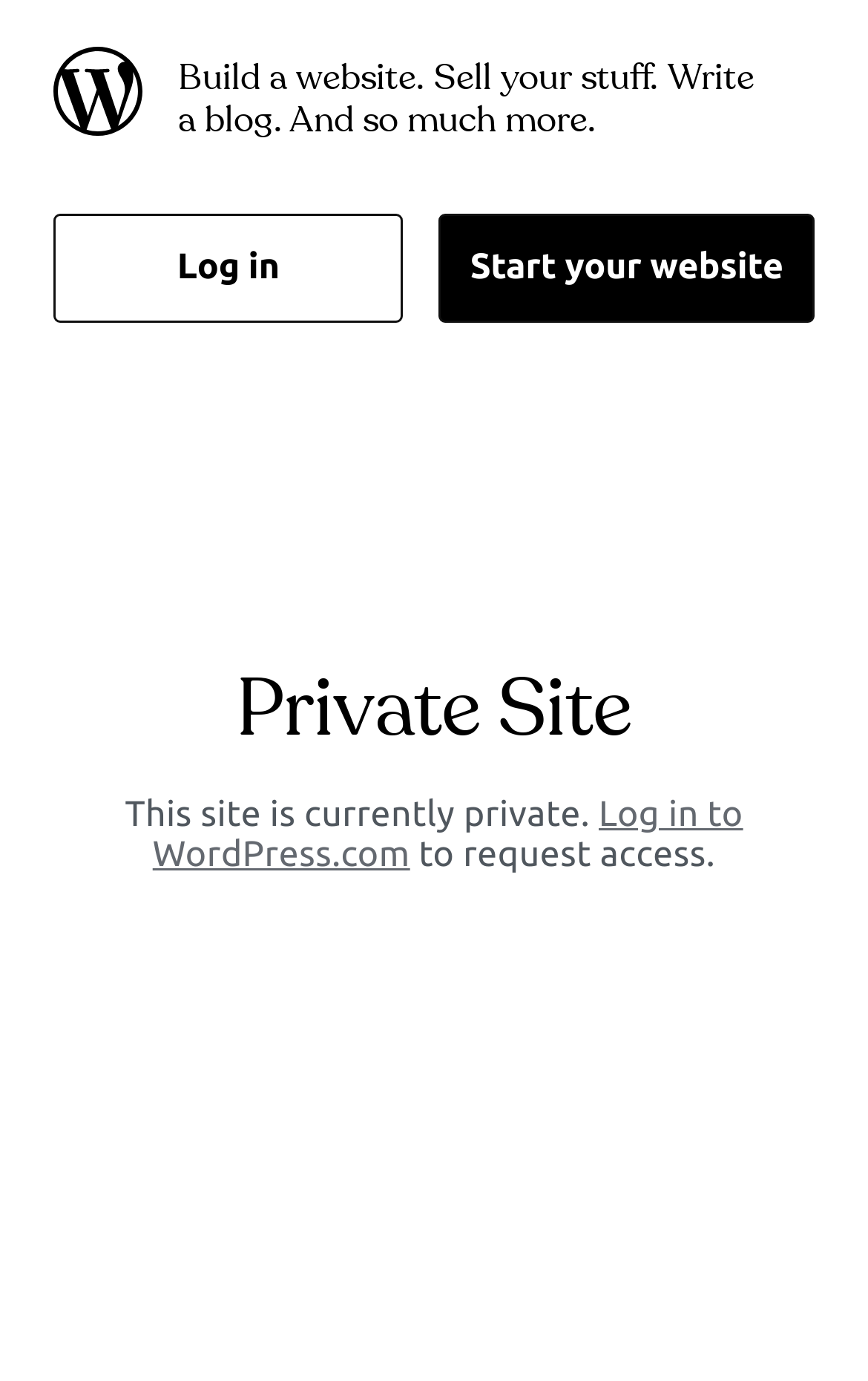From the webpage screenshot, predict the bounding box of the UI element that matches this description: "Start your website".

[0.506, 0.155, 0.938, 0.234]